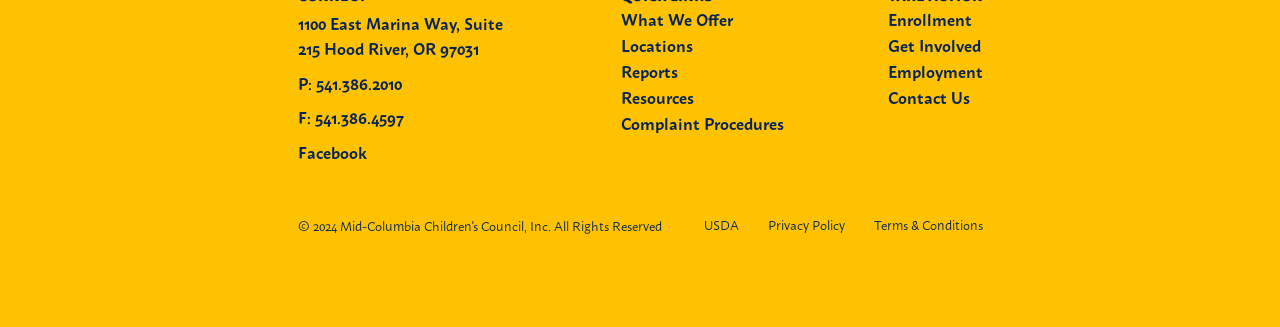How many links are there in the top section?
Based on the visual information, provide a detailed and comprehensive answer.

The top section of the webpage contains links to 'What We Offer', 'Locations', 'Reports', 'Resources', 'Complaint Procedures', 'Enrollment', and 'Get Involved'. Counting these links, there are 7 links in total.